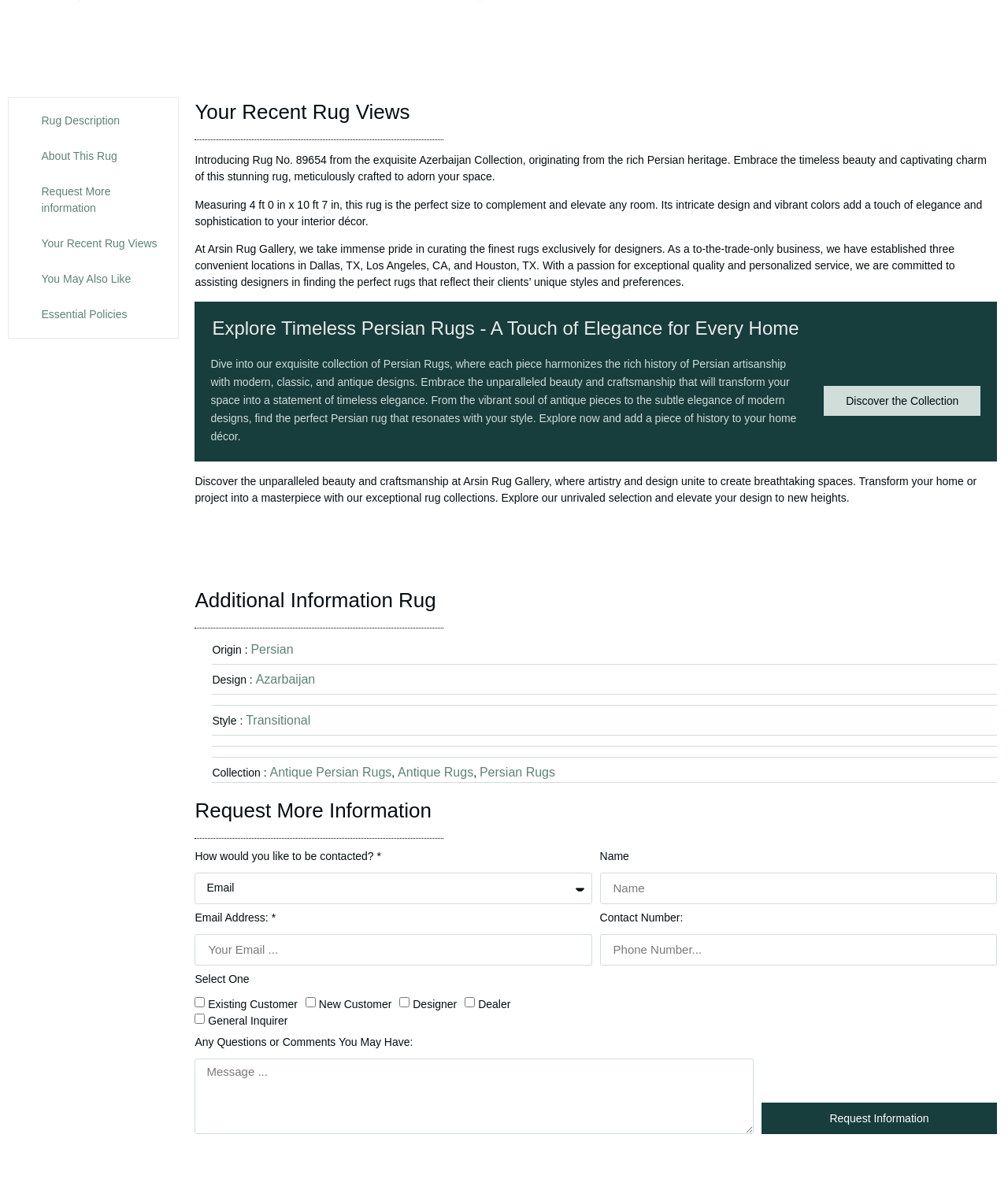Provide the bounding box coordinates of the HTML element described as: "Persian Rugs". The bounding box coordinates should be four float numbers between 0 and 1, i.e., [left, top, right, bottom].

[0.476, 0.647, 0.551, 0.663]